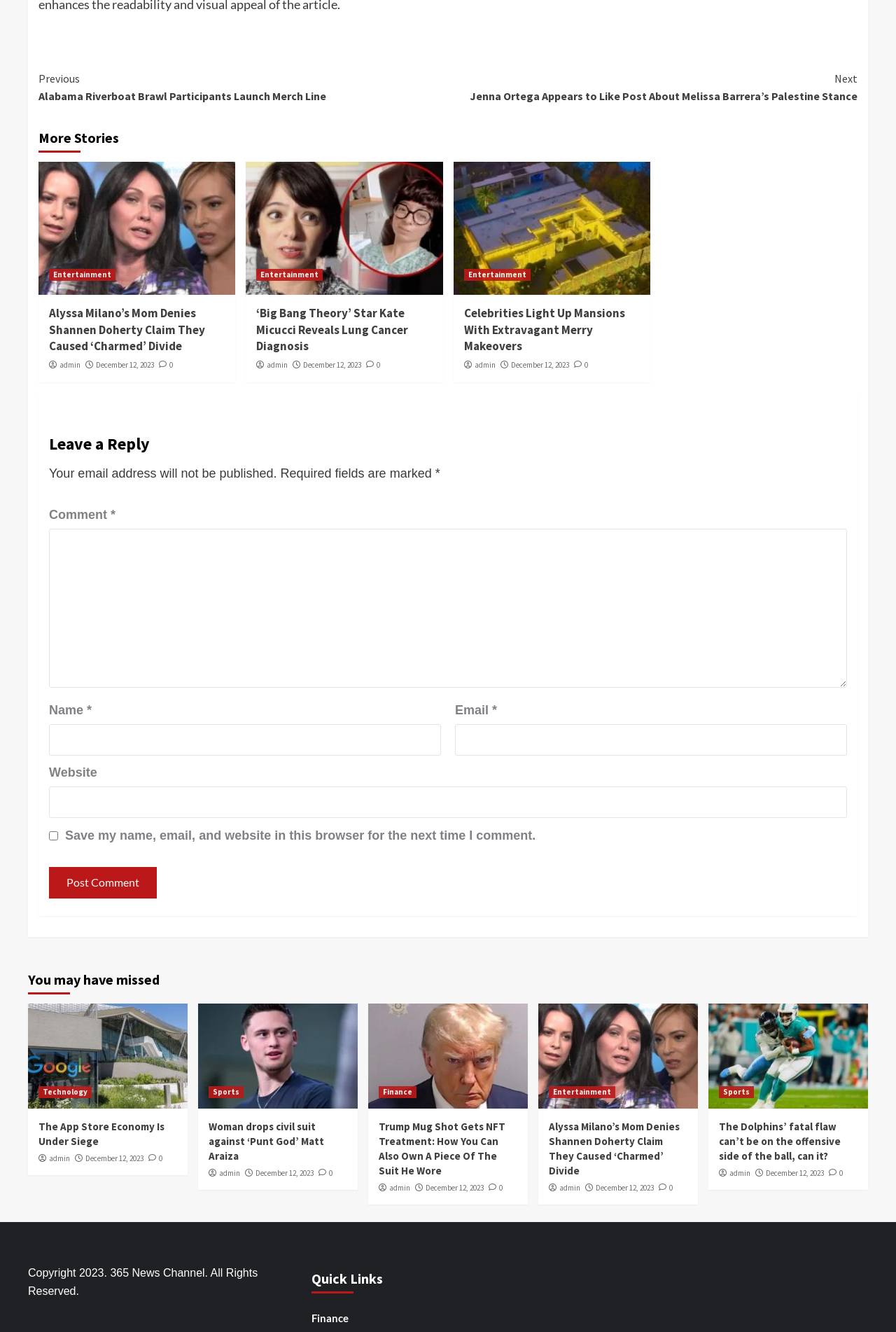Determine the bounding box coordinates for the area you should click to complete the following instruction: "Explore the website".

None